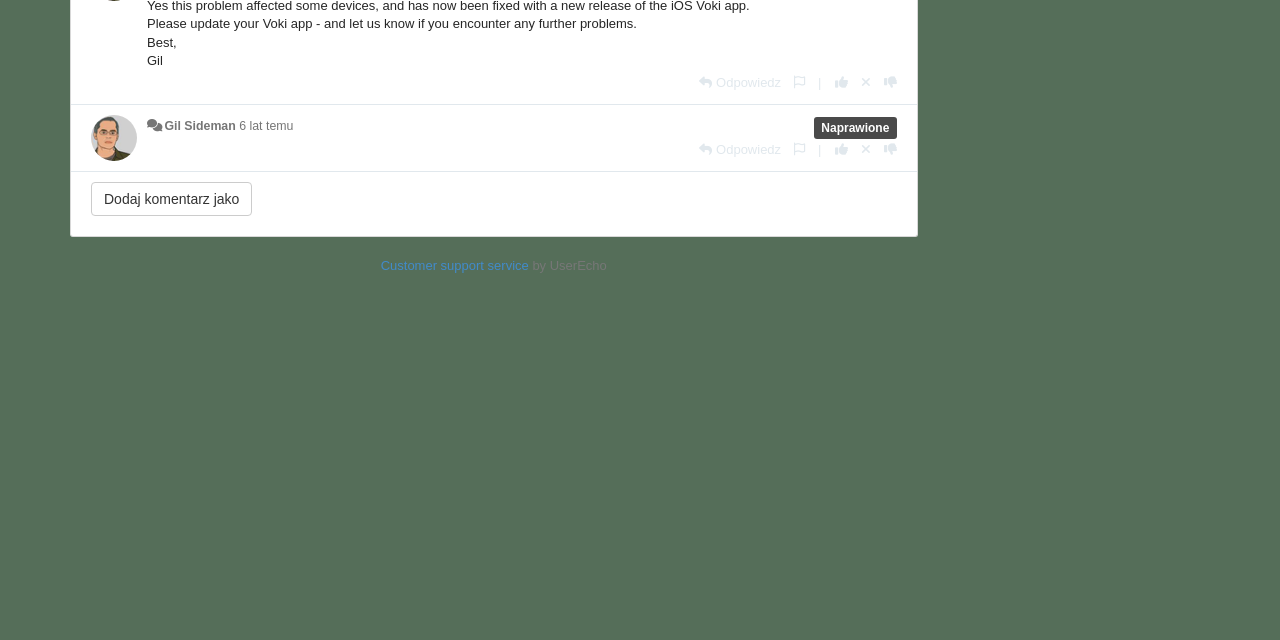From the screenshot, find the bounding box of the UI element matching this description: "6 lat temu". Supply the bounding box coordinates in the form [left, top, right, bottom], each a float between 0 and 1.

[0.187, 0.186, 0.229, 0.208]